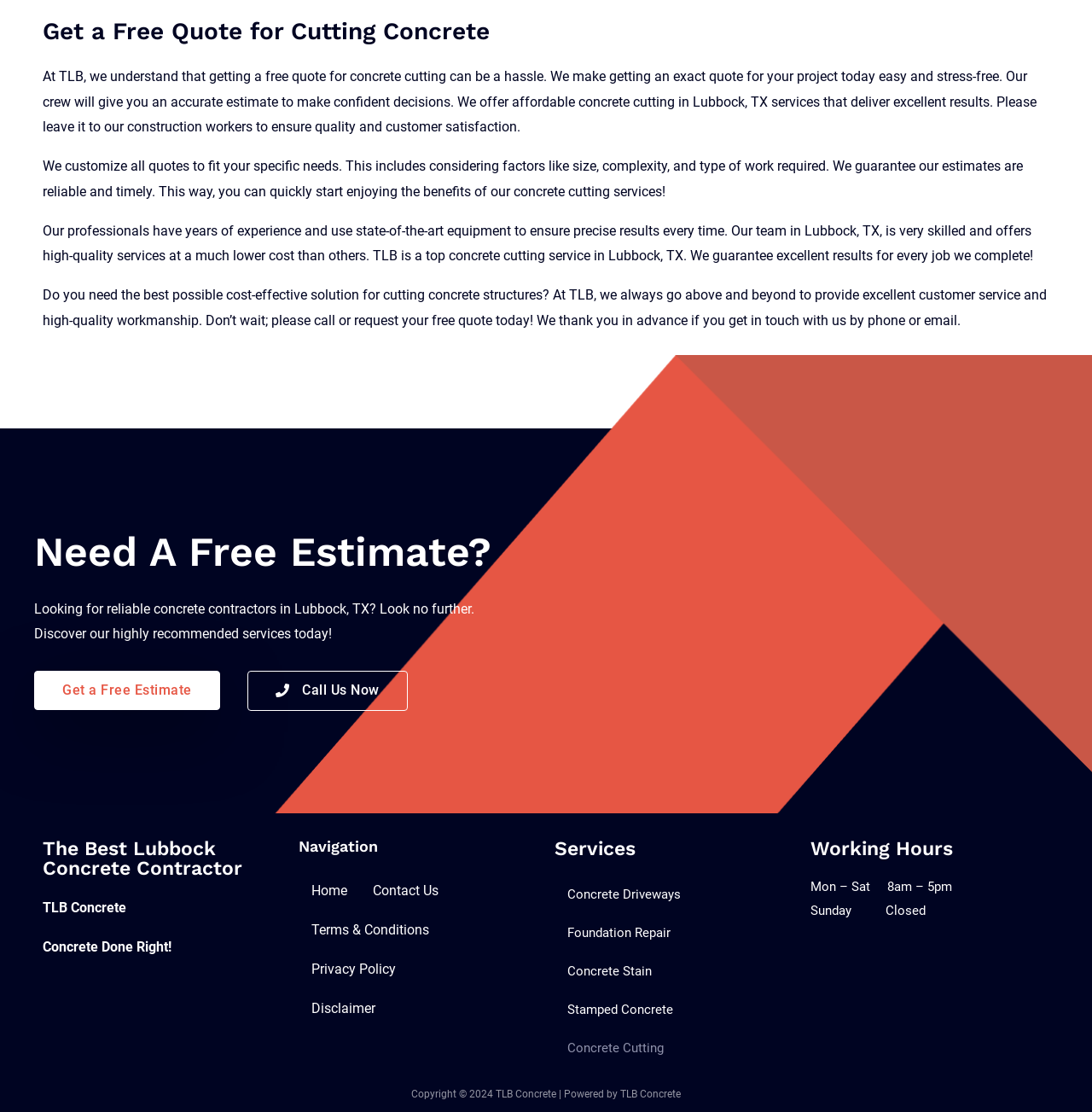Please find the bounding box coordinates of the element that you should click to achieve the following instruction: "Learn about concrete cutting services". The coordinates should be presented as four float numbers between 0 and 1: [left, top, right, bottom].

[0.508, 0.926, 0.62, 0.96]